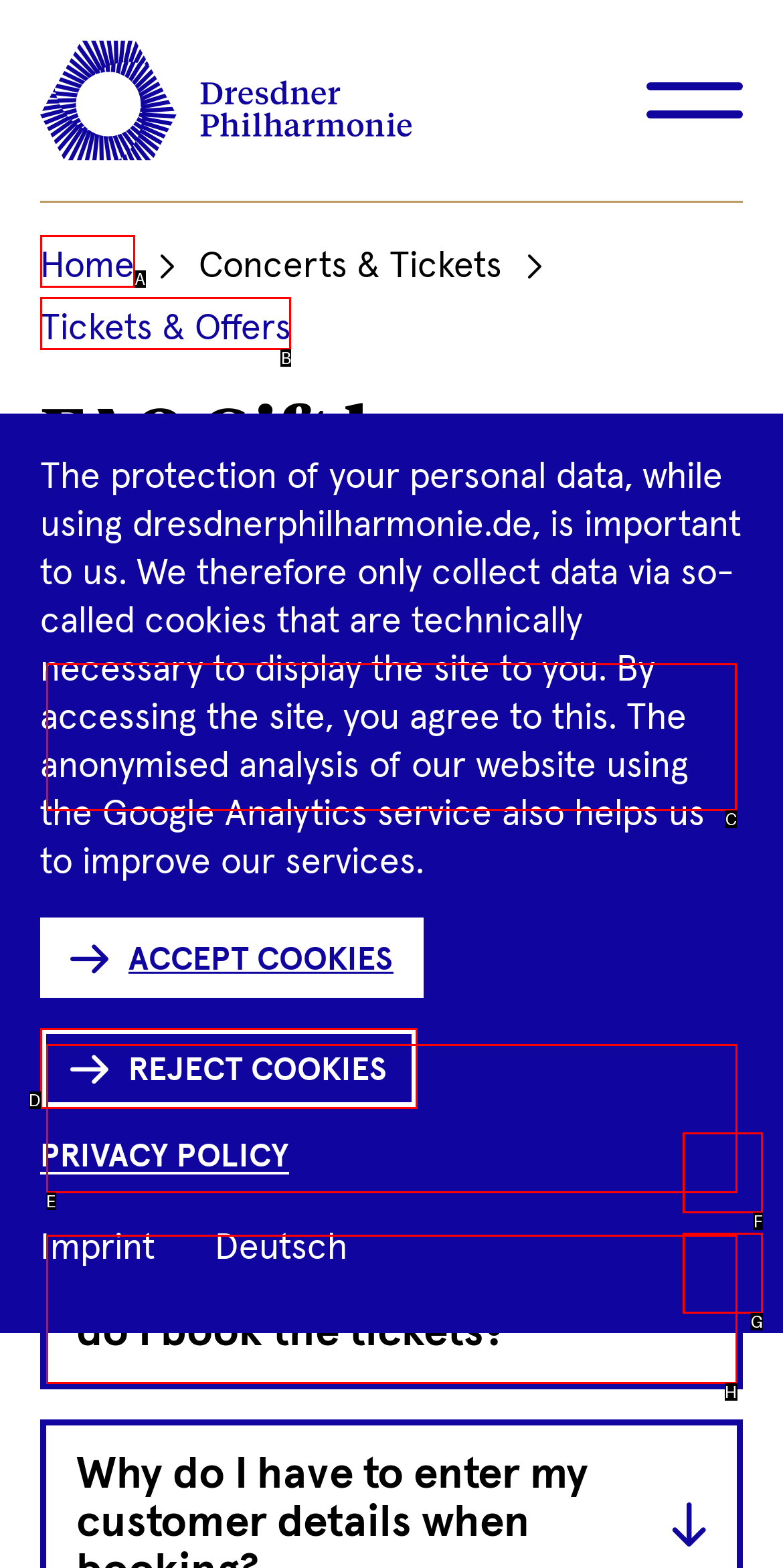Identify which HTML element should be clicked to fulfill this instruction: expand what does the gift box contain Reply with the correct option's letter.

C